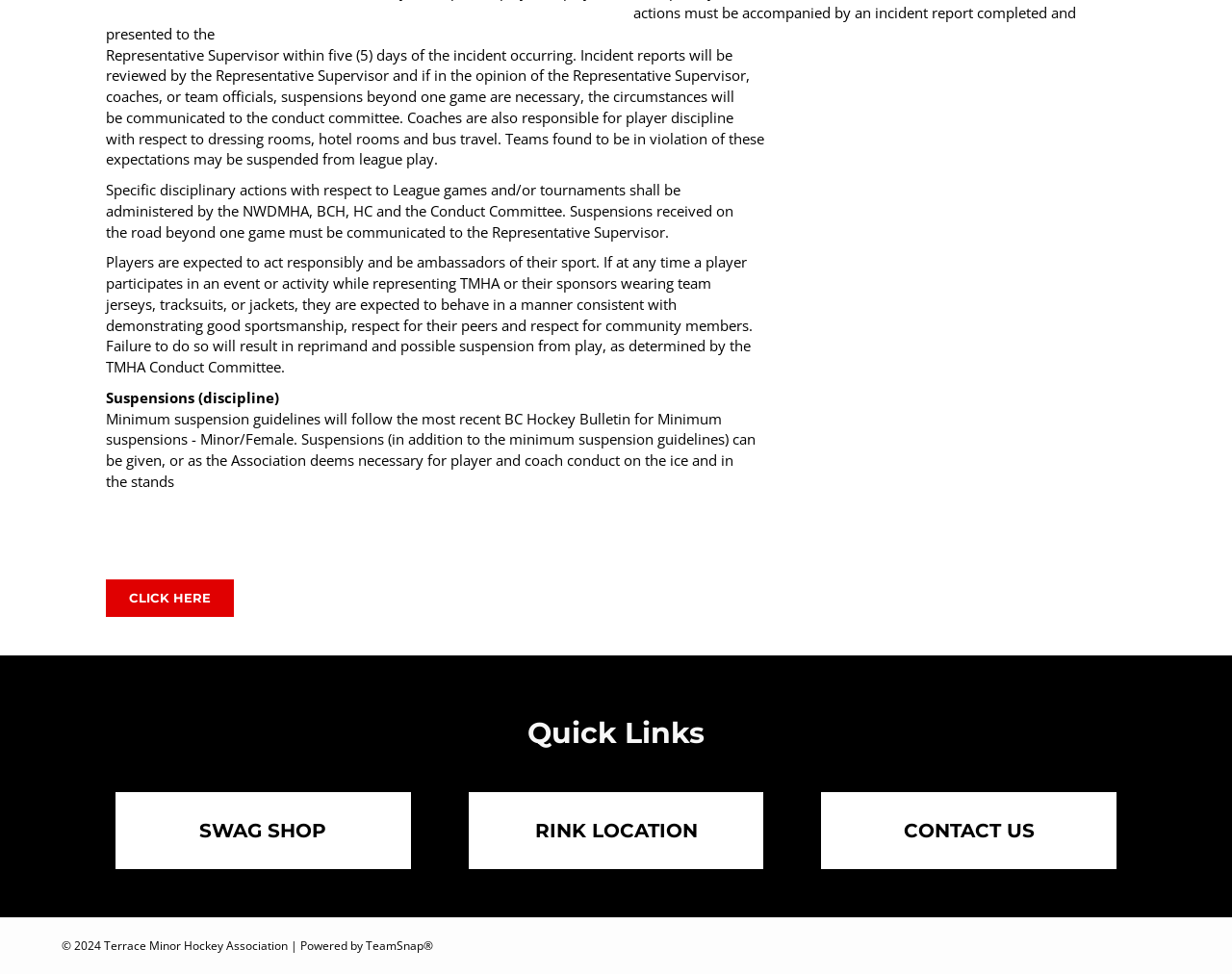What is the purpose of the 'CLICK HERE' button?
Could you give a comprehensive explanation in response to this question?

The purpose of the 'CLICK HERE' button is not explicitly stated in the text. It could potentially lead to a page with more information about incident reports, suspensions, or other related topics.